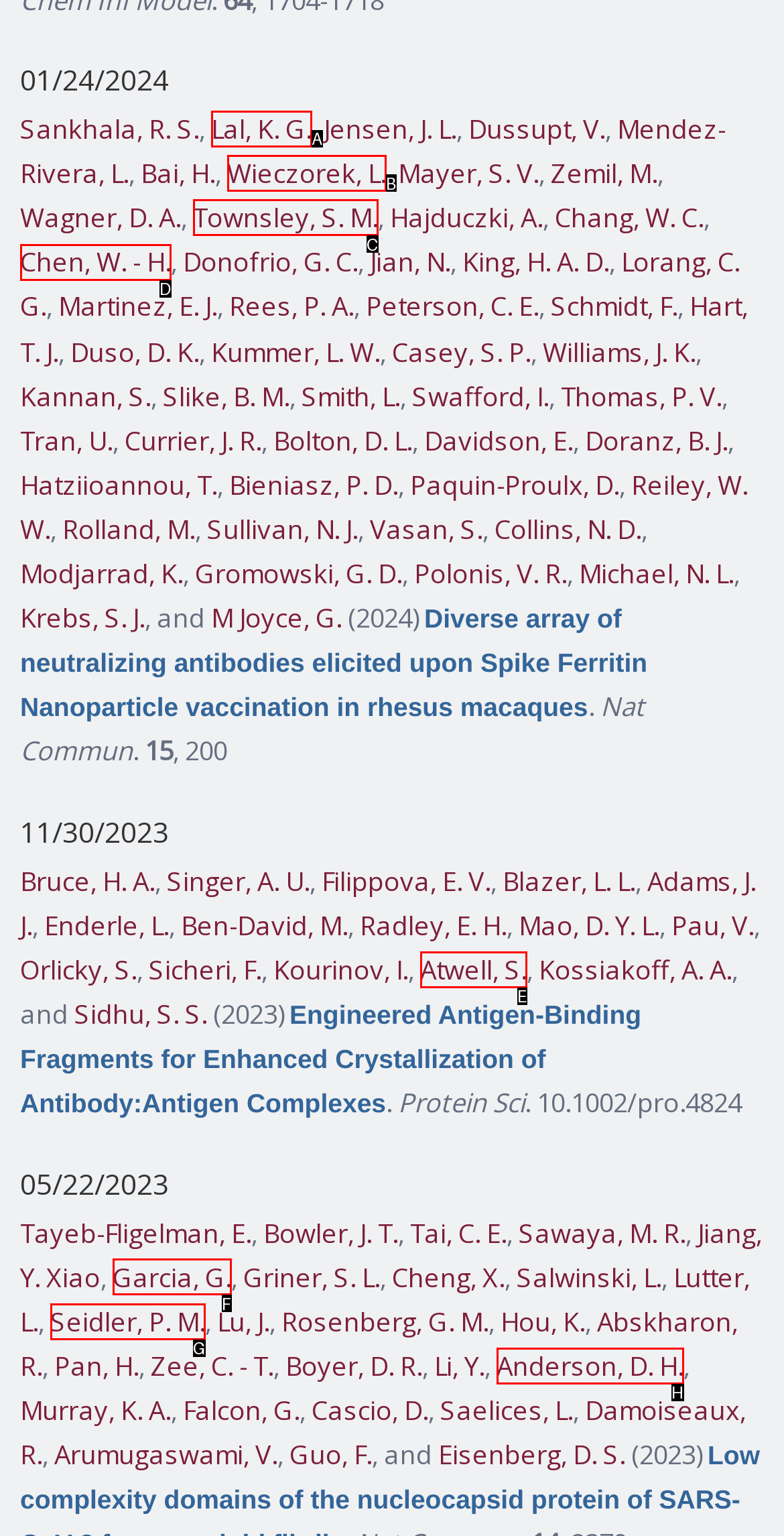Identify the option that corresponds to: Seidler, P. M.
Respond with the corresponding letter from the choices provided.

G